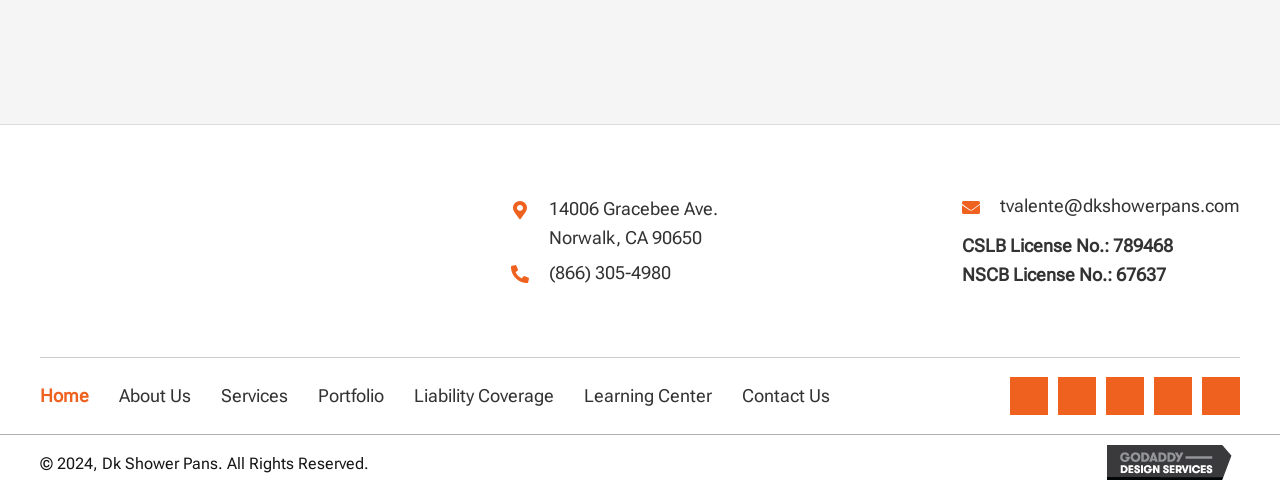Please find the bounding box coordinates of the section that needs to be clicked to achieve this instruction: "Visit the Facebook page".

[0.789, 0.769, 0.819, 0.846]